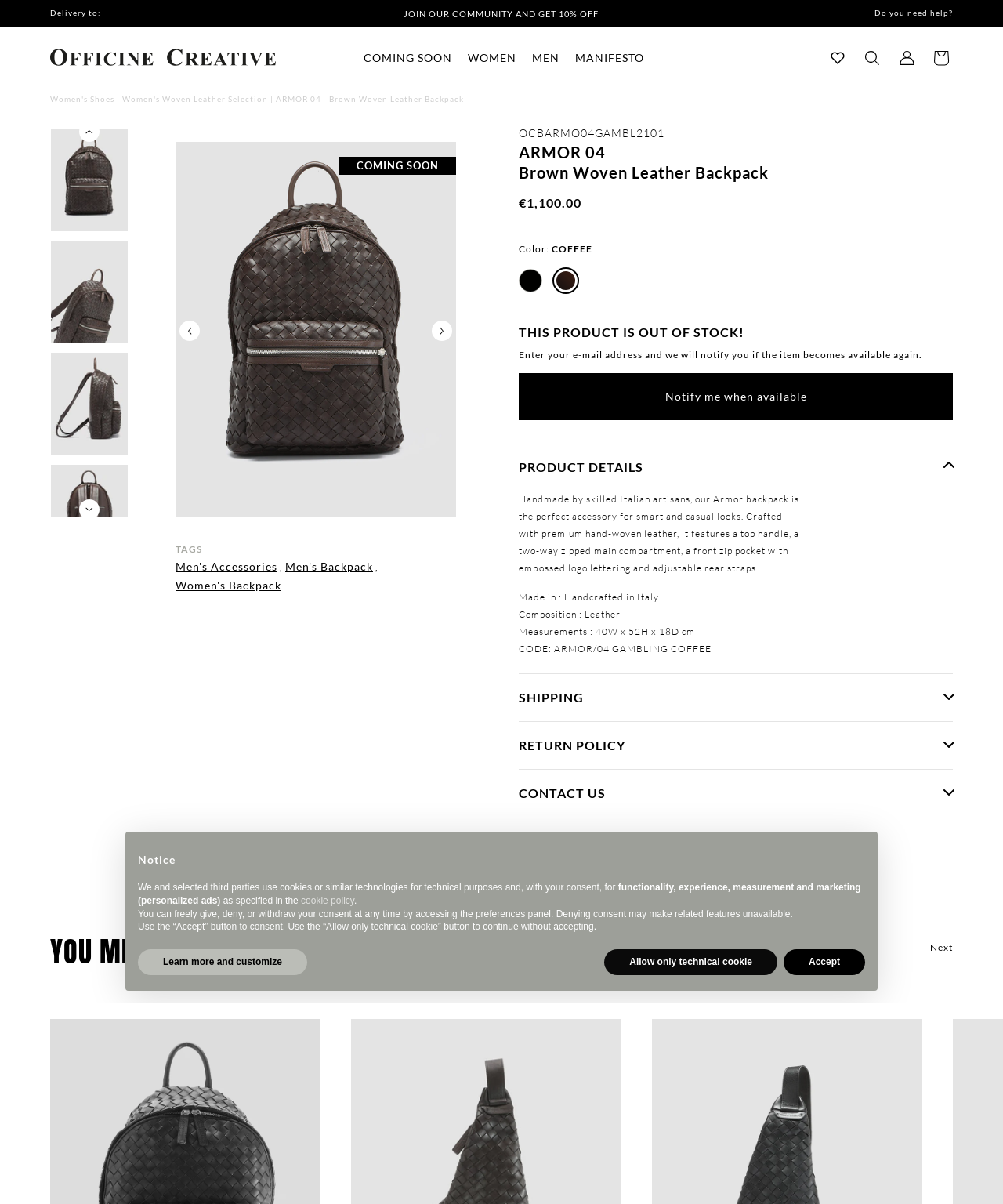What is the color of the backpack?
Answer the question in a detailed and comprehensive manner.

The color of the backpack can be found in the product details section, where it is written as 'Color: COFFEE'. There are also other color options available, such as BLACK.